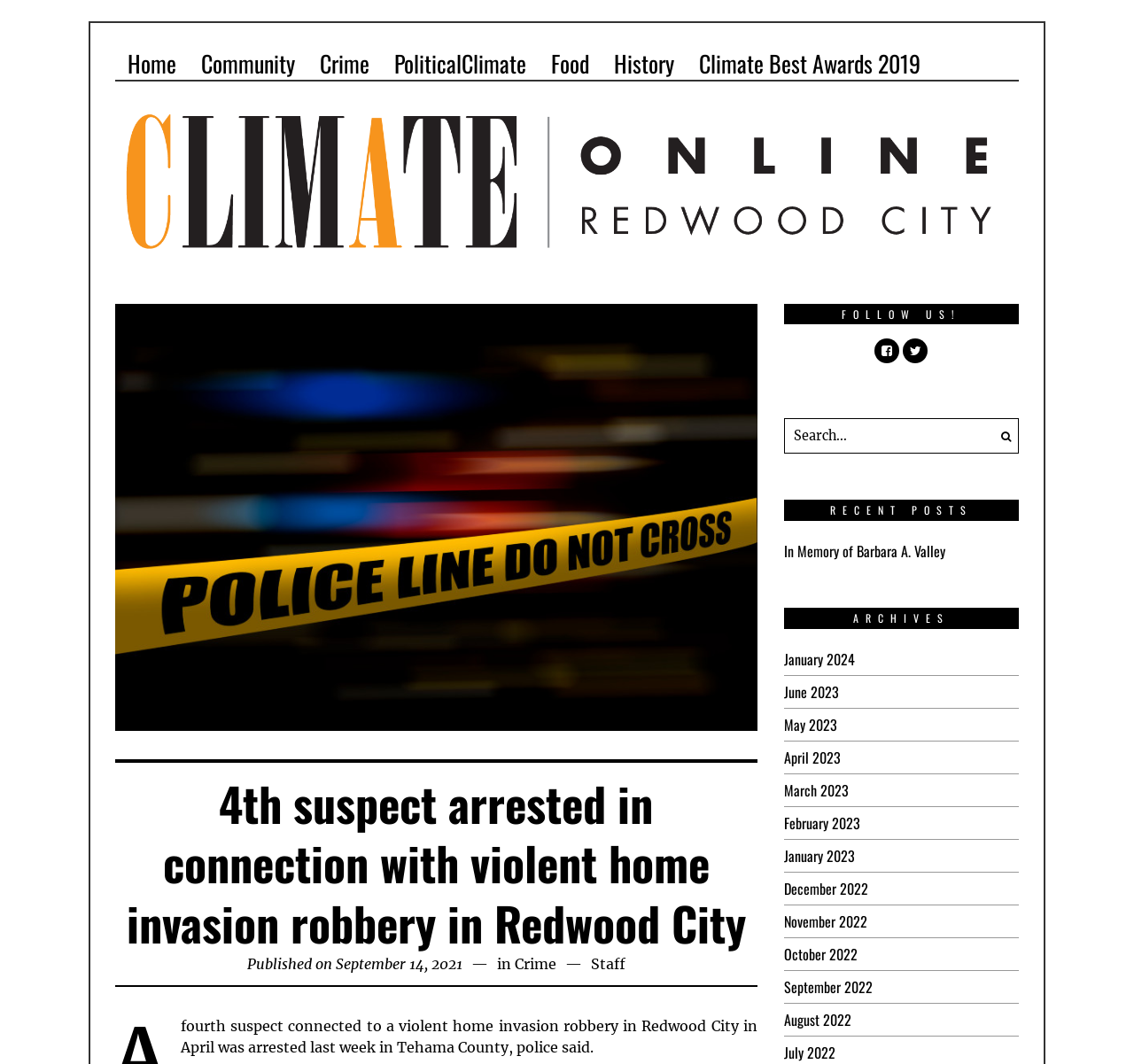Identify the bounding box coordinates for the region to click in order to carry out this instruction: "Click on the Home link". Provide the coordinates using four float numbers between 0 and 1, formatted as [left, top, right, bottom].

[0.102, 0.043, 0.166, 0.077]